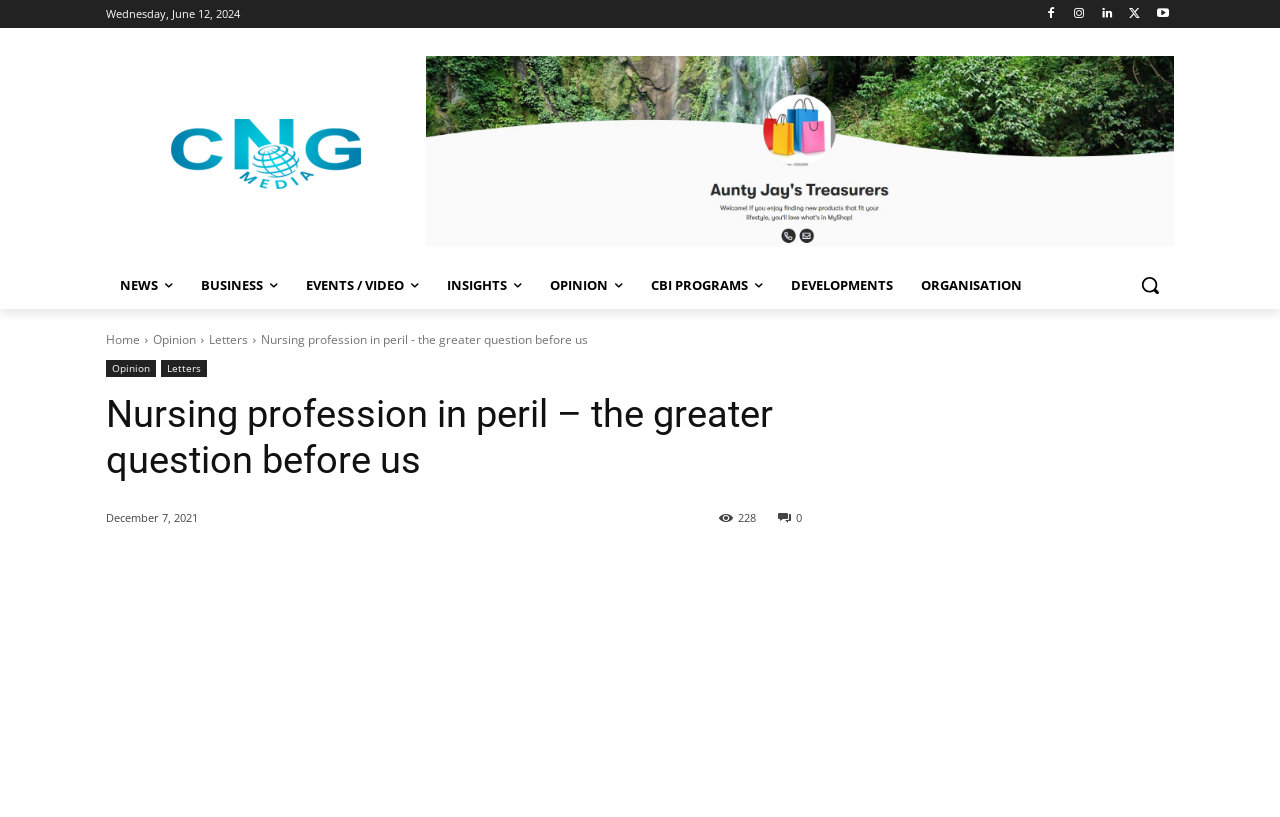Please identify the bounding box coordinates of the clickable area that will allow you to execute the instruction: "Go to the opinion section".

[0.12, 0.405, 0.153, 0.426]